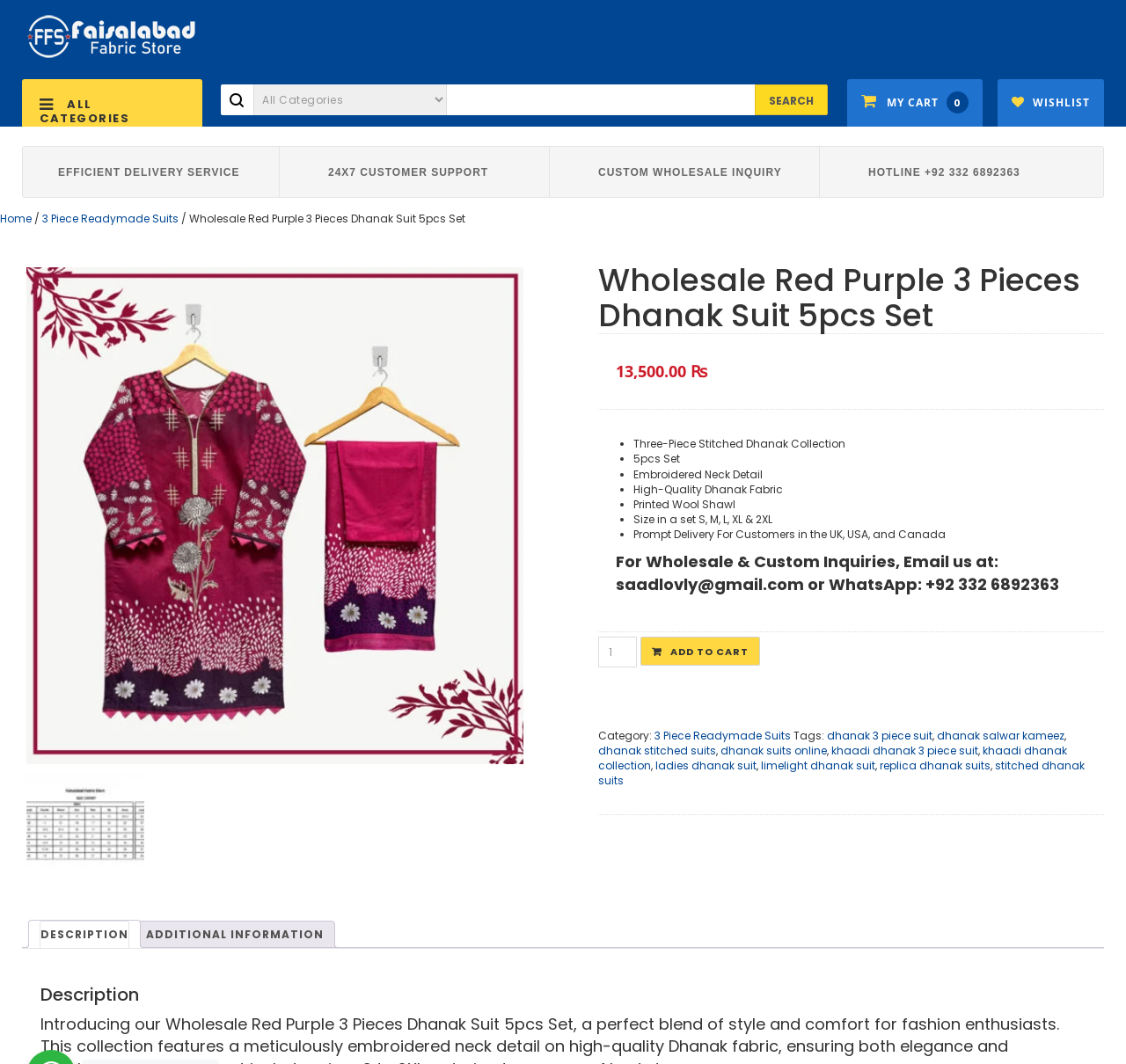Determine the bounding box coordinates for the area that should be clicked to carry out the following instruction: "Add to cart".

[0.569, 0.598, 0.675, 0.625]